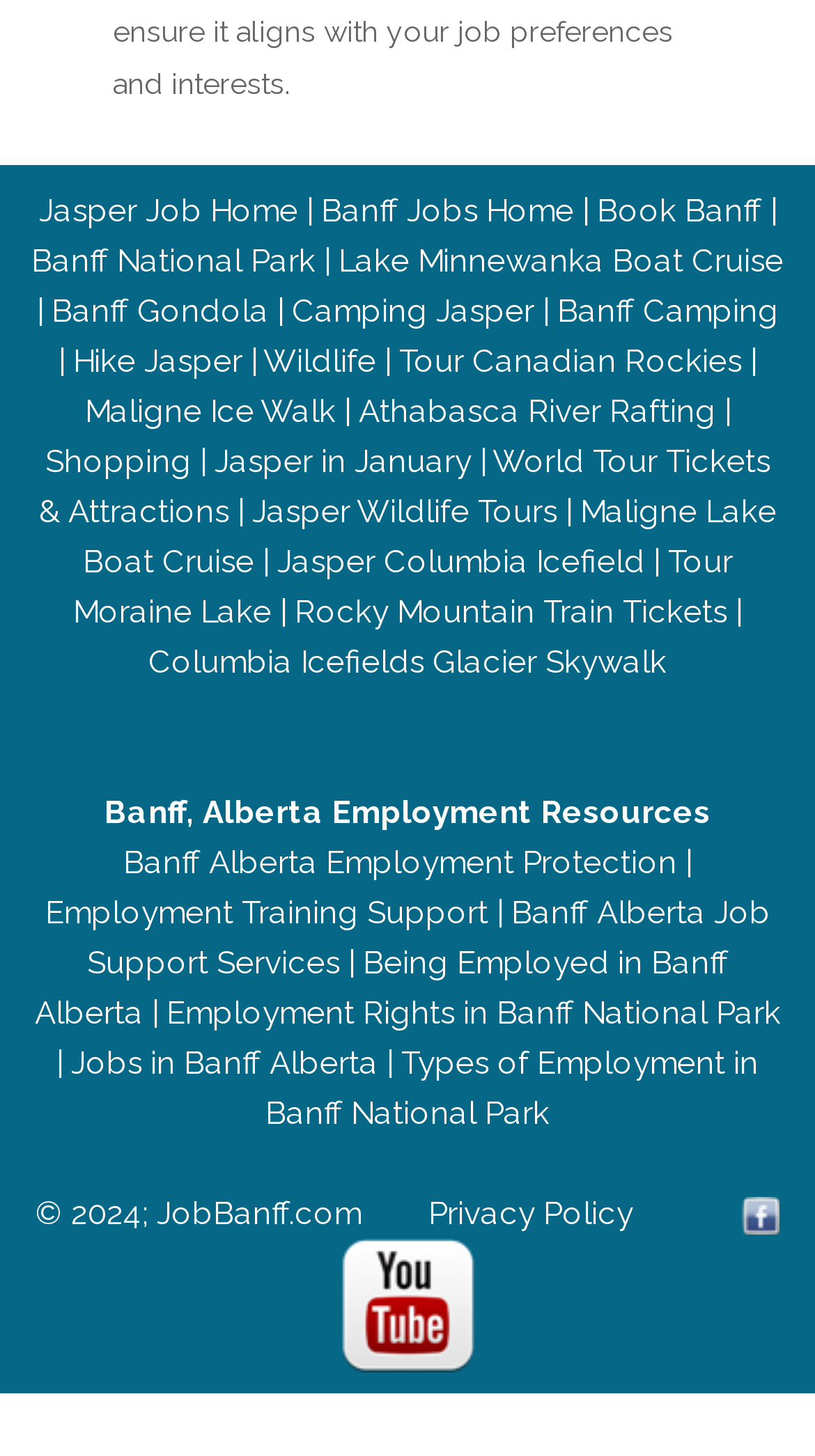What is the main topic of this website?
Based on the image, answer the question in a detailed manner.

Based on the links and text on the webpage, it appears that the main topic of this website is related to jobs and employment in Banff and Jasper, Alberta.